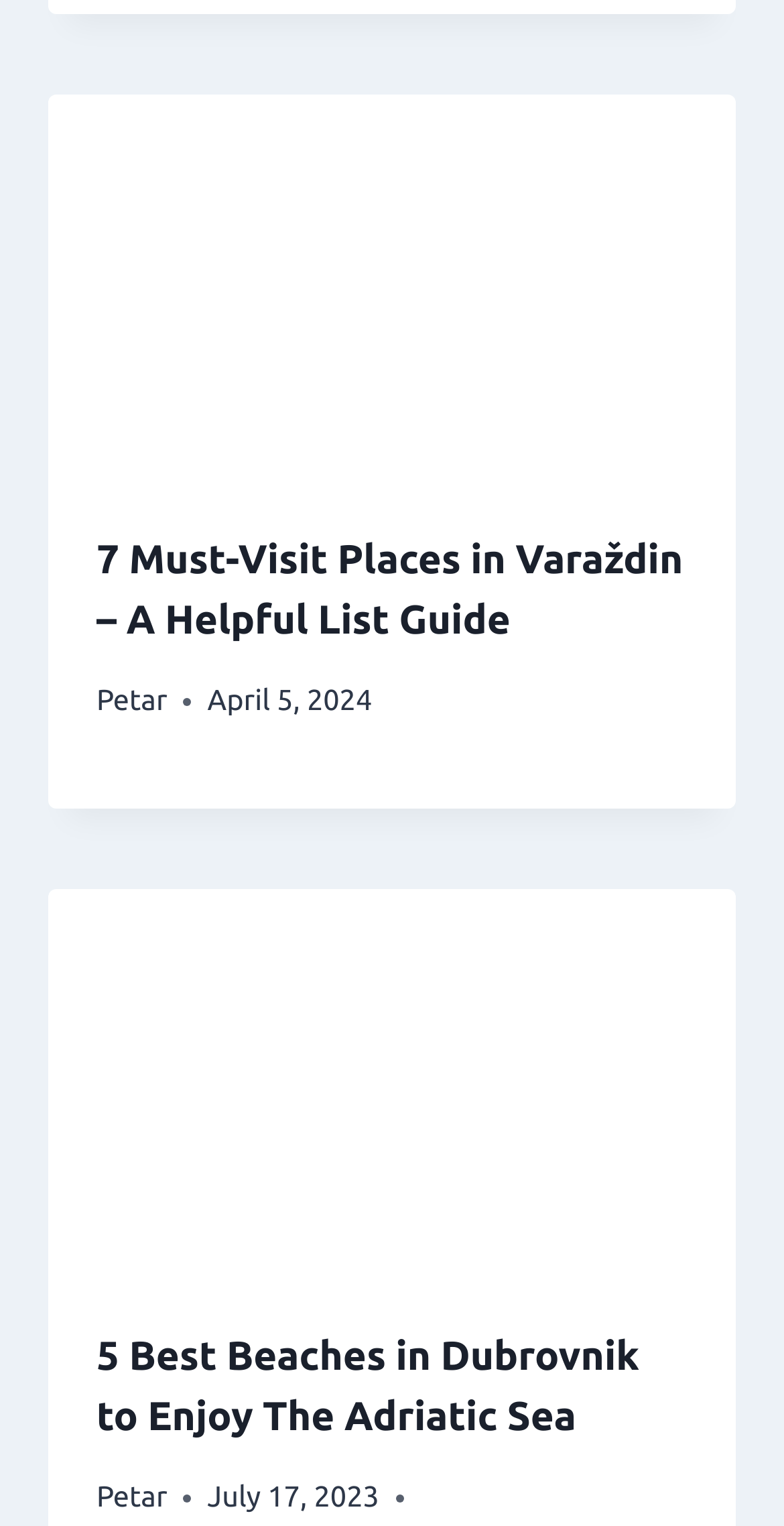Respond with a single word or phrase to the following question: Who is the author of the second article?

Petar